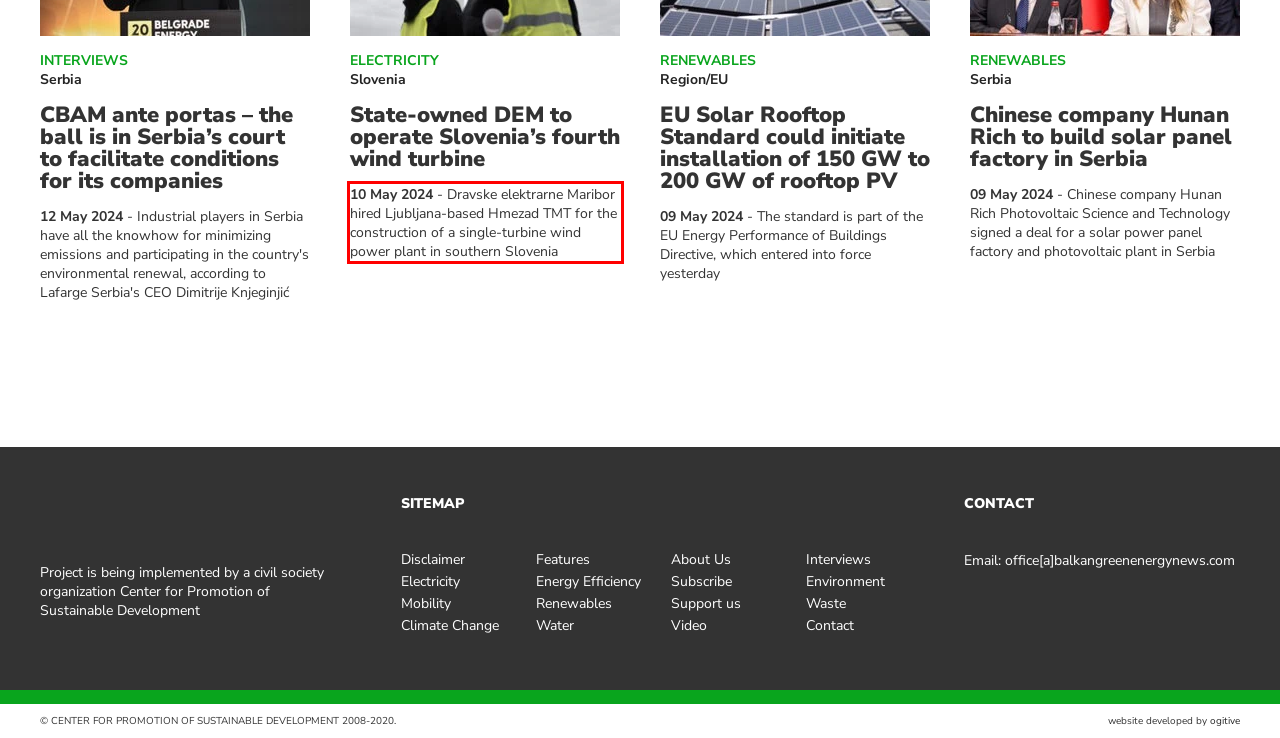There is a UI element on the webpage screenshot marked by a red bounding box. Extract and generate the text content from within this red box.

10 May 2024 - Dravske elektrarne Maribor hired Ljubljana-based Hmezad TMT for the construction of a single-turbine wind power plant in southern Slovenia